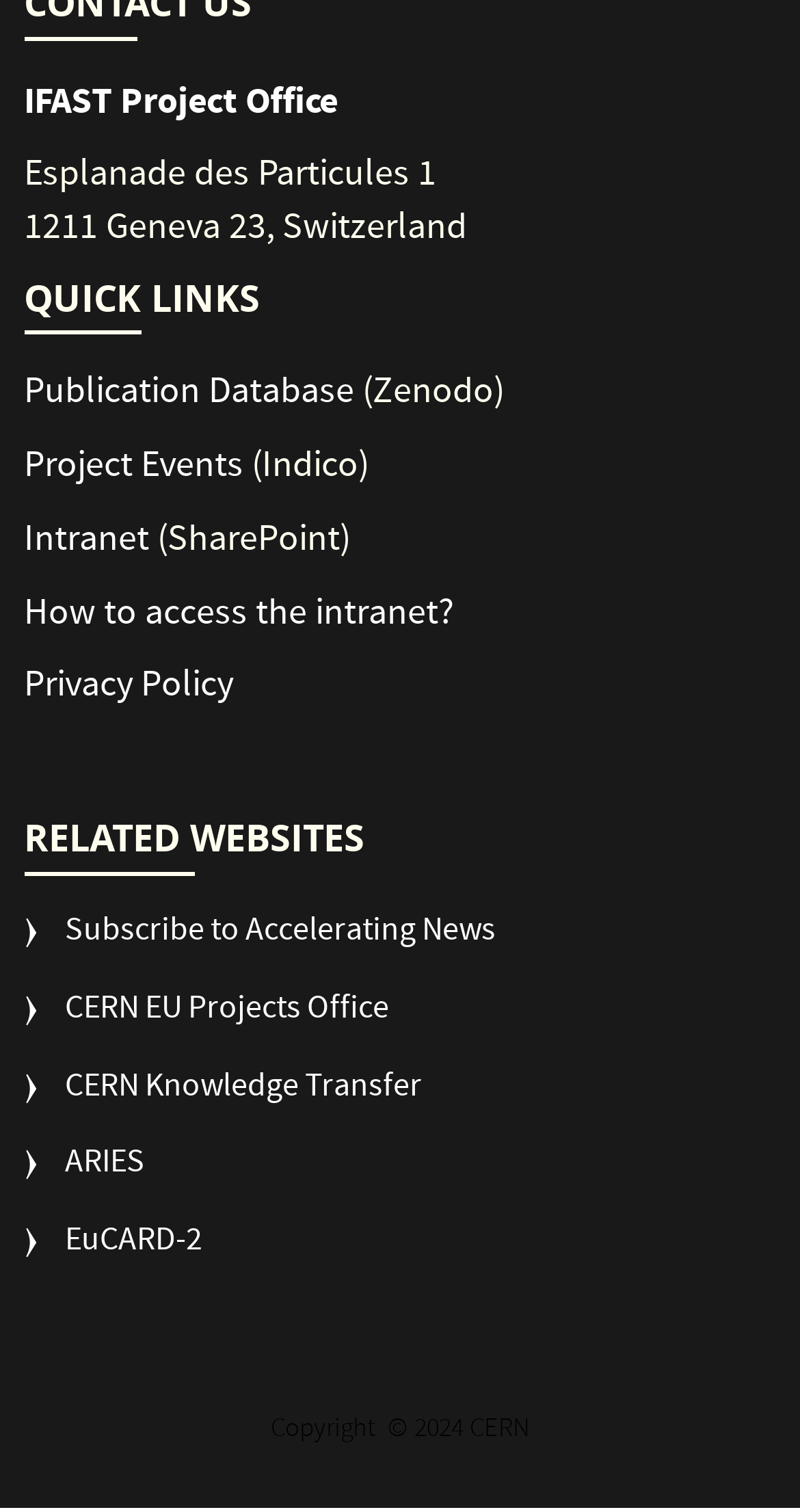Show the bounding box coordinates of the element that should be clicked to complete the task: "View blog posts".

None